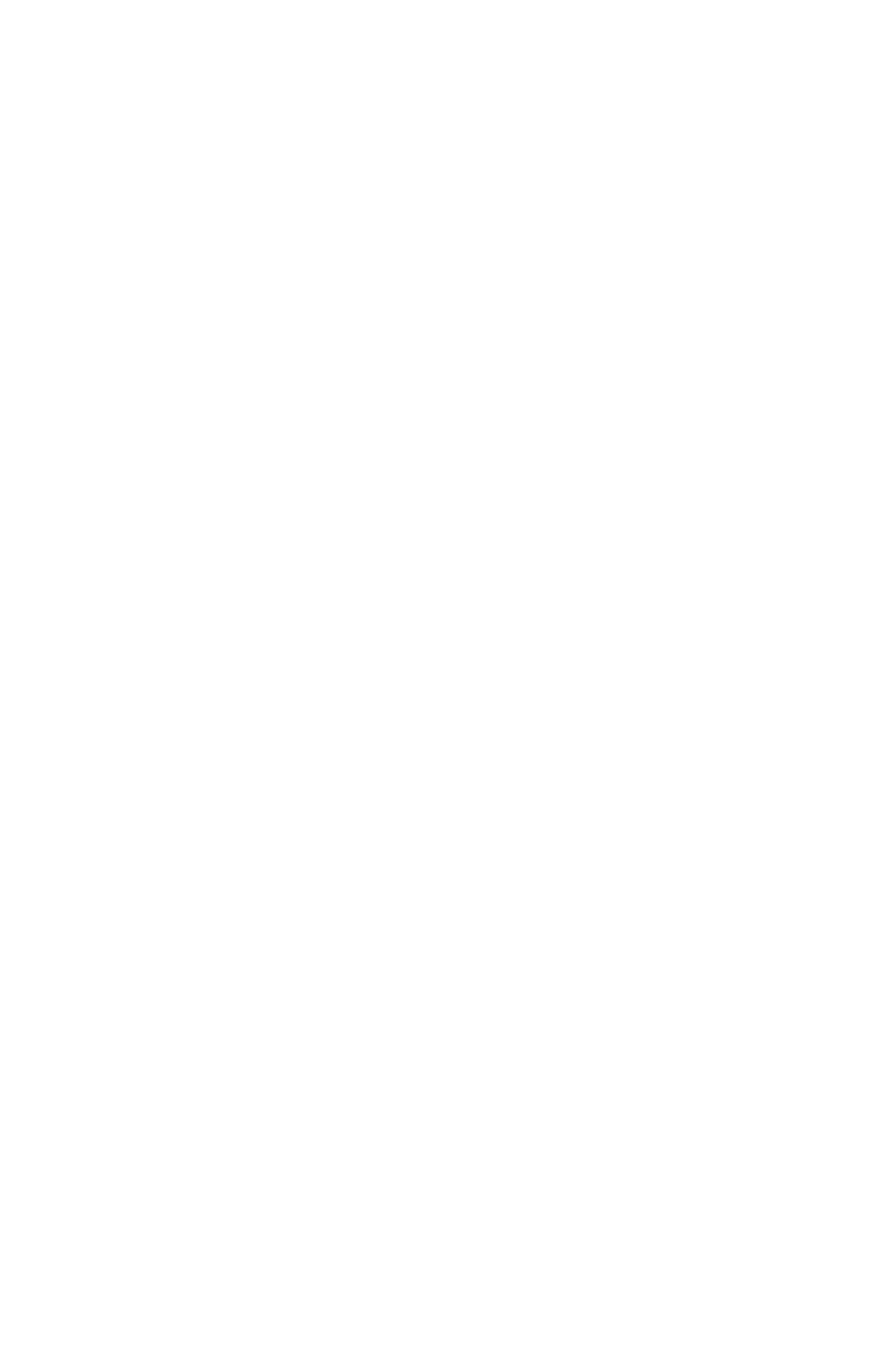Bounding box coordinates are specified in the format (top-left x, top-left y, bottom-right x, bottom-right y). All values are floating point numbers bounded between 0 and 1. Please provide the bounding box coordinate of the region this sentence describes: Contact Us

[0.582, 0.901, 0.734, 0.924]